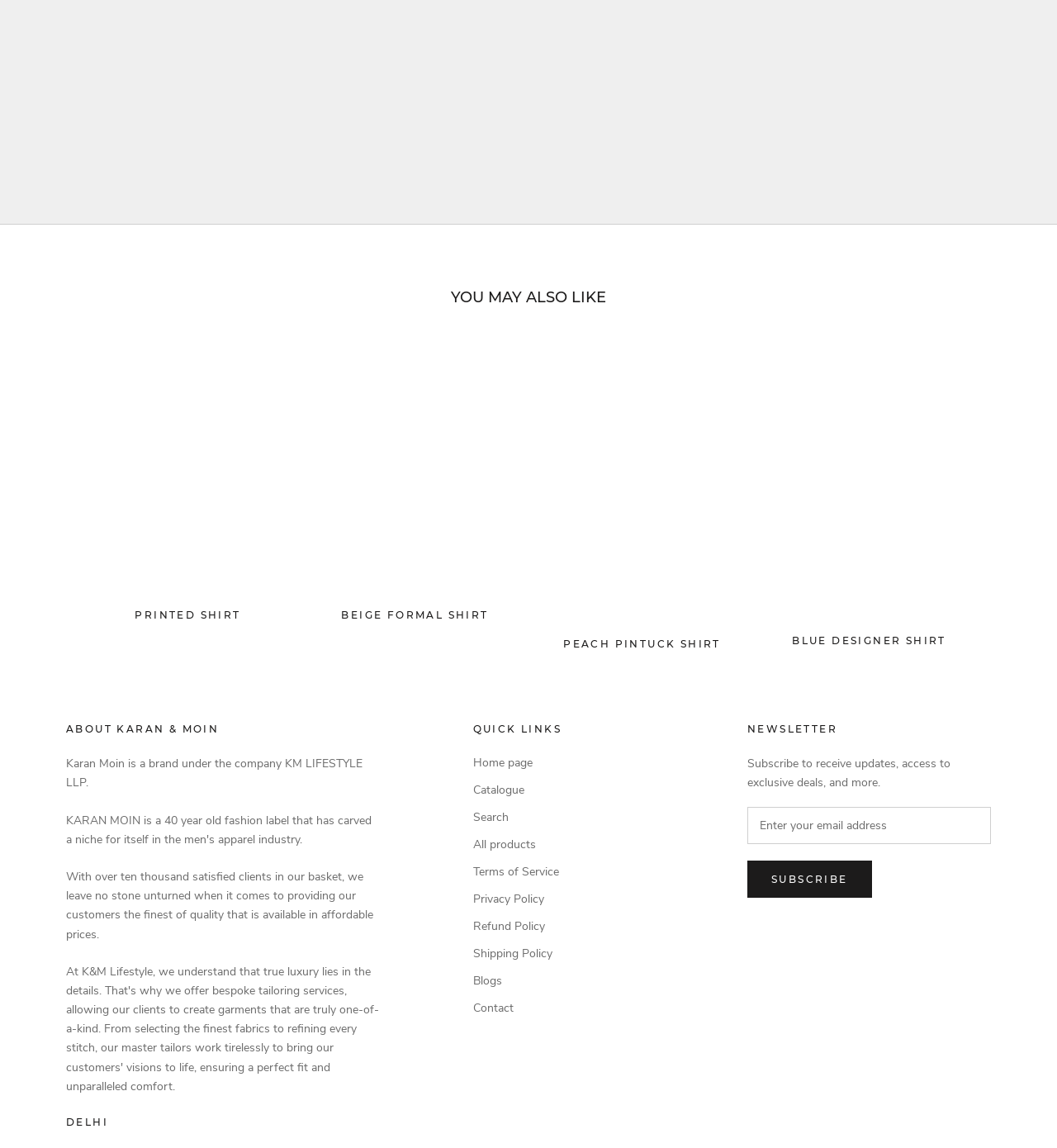Look at the image and answer the question in detail:
What is the company name associated with the brand Karan Moin?

The company name is mentioned in the 'ABOUT KARAN & MOIN' section, which states that 'Karan Moin is a brand under the company KM LIFESTYLE LLP'.